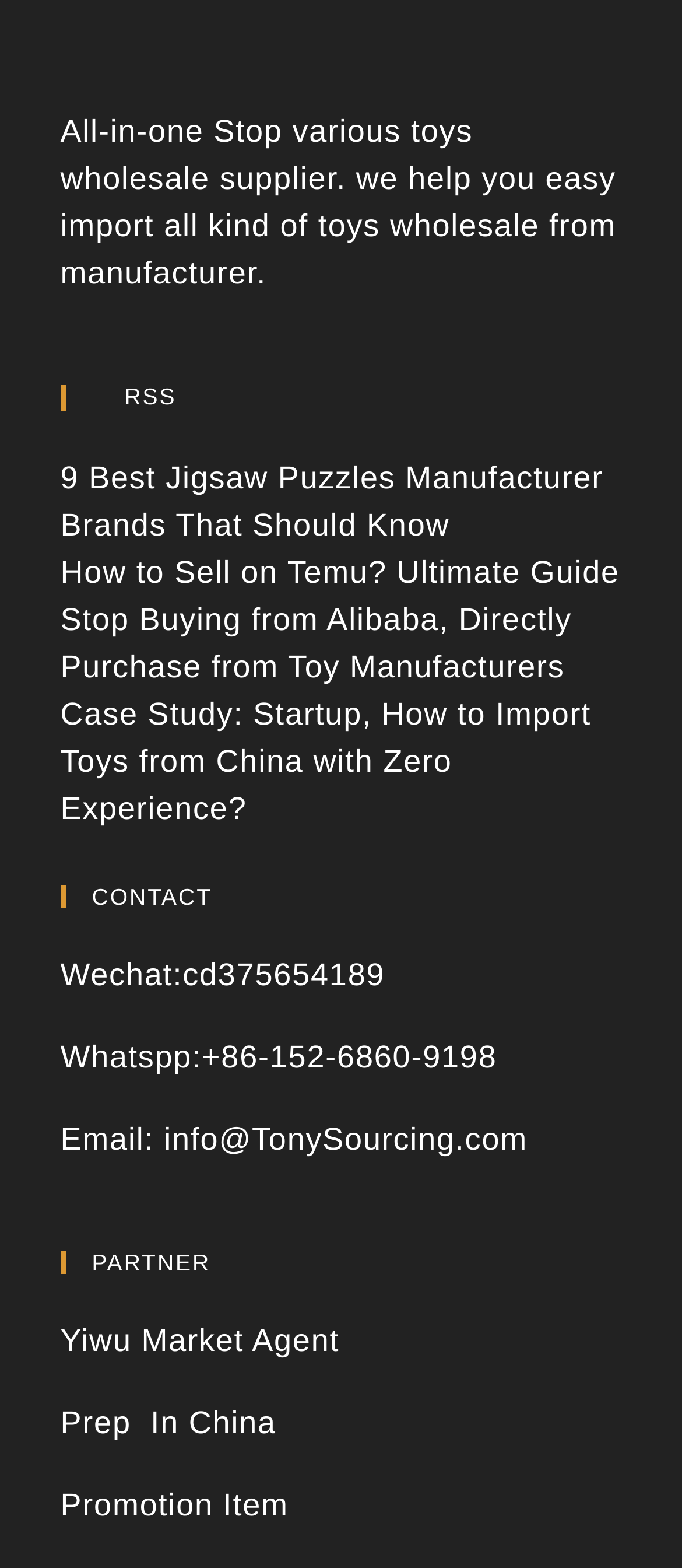Please determine the bounding box coordinates of the element's region to click for the following instruction: "Learn about importing toys from China".

[0.088, 0.383, 0.839, 0.436]